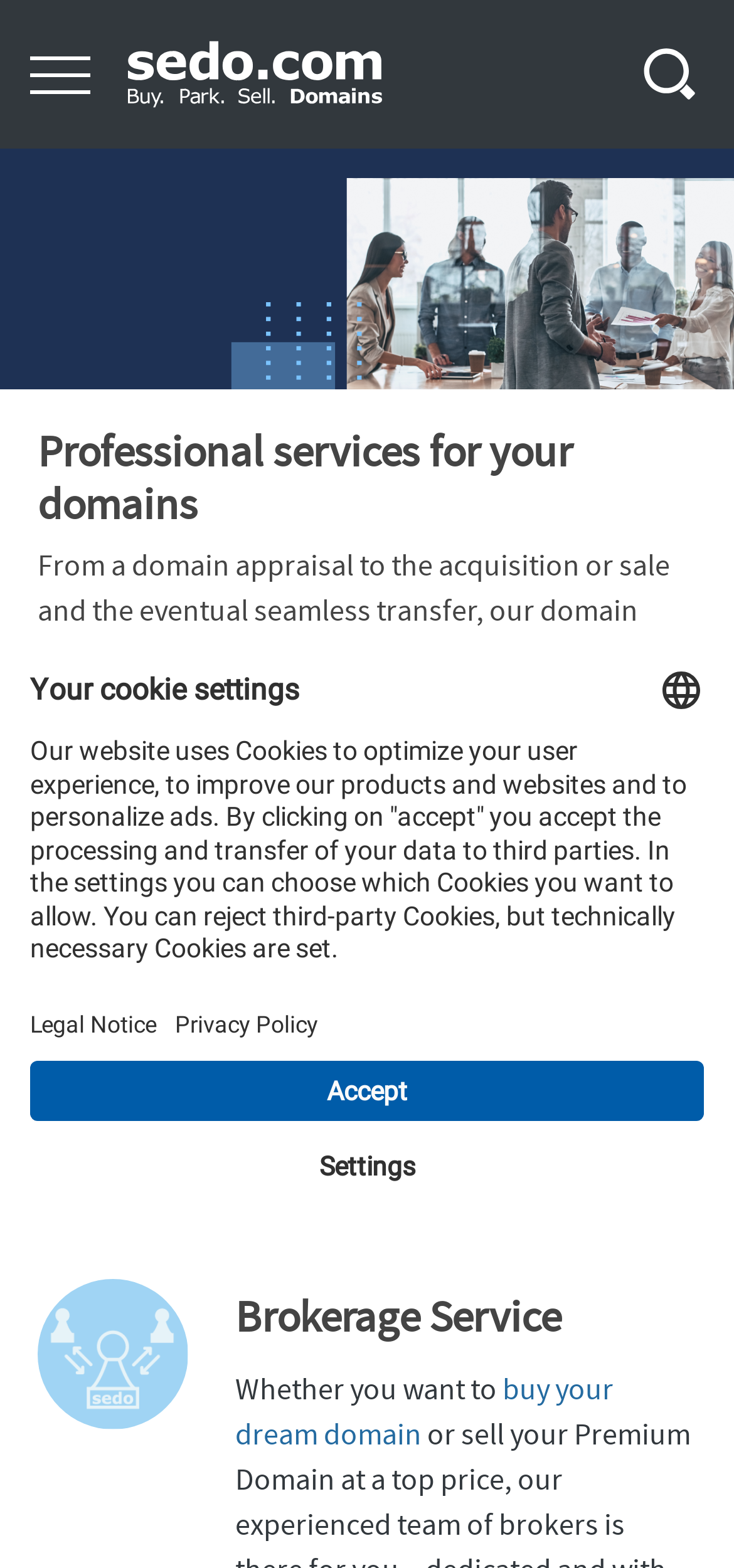Respond with a single word or phrase to the following question: What services does Sedo provide?

Domain services